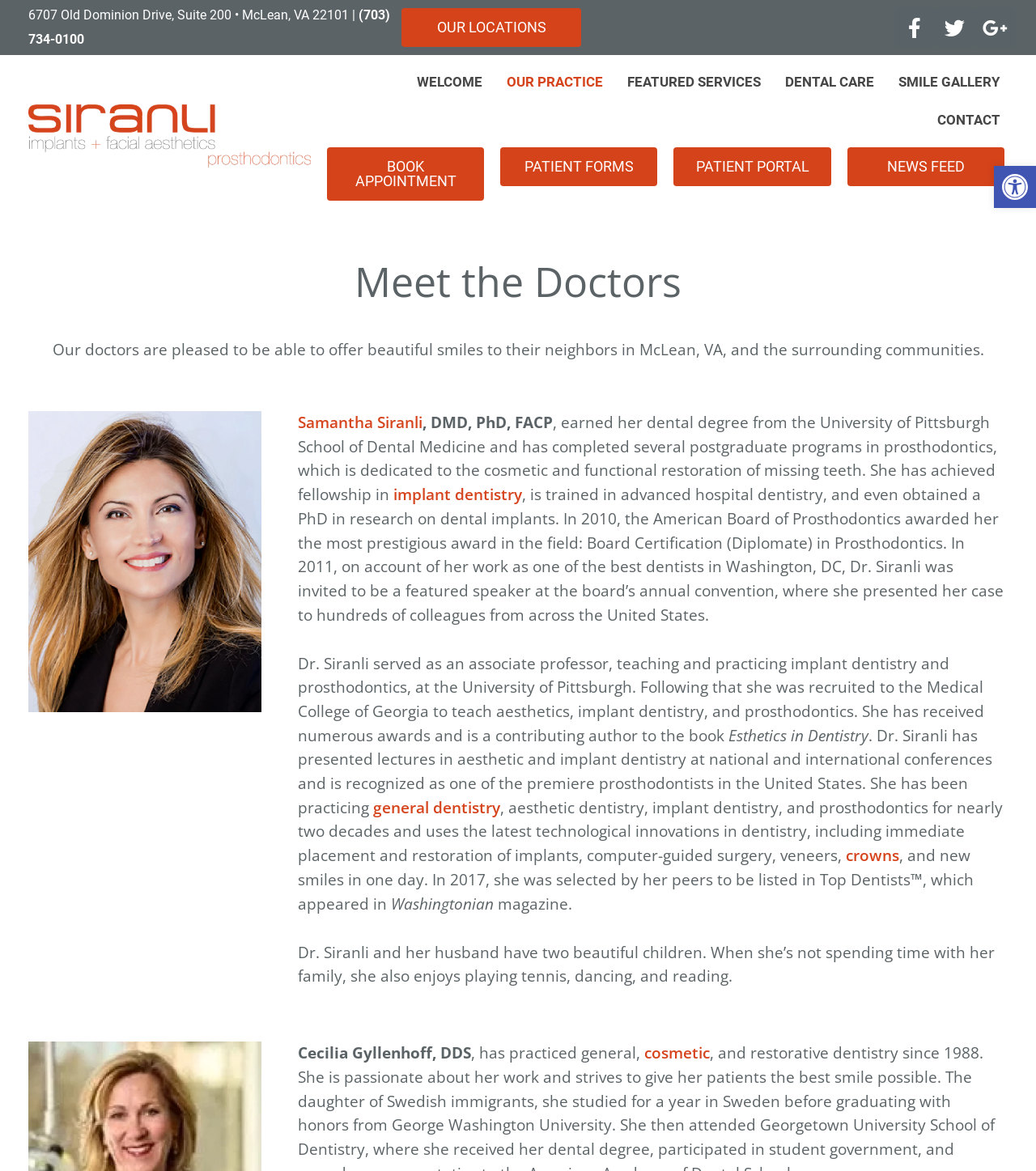Provide the bounding box coordinates of the area you need to click to execute the following instruction: "Visit the Facebook page".

[0.863, 0.006, 0.902, 0.041]